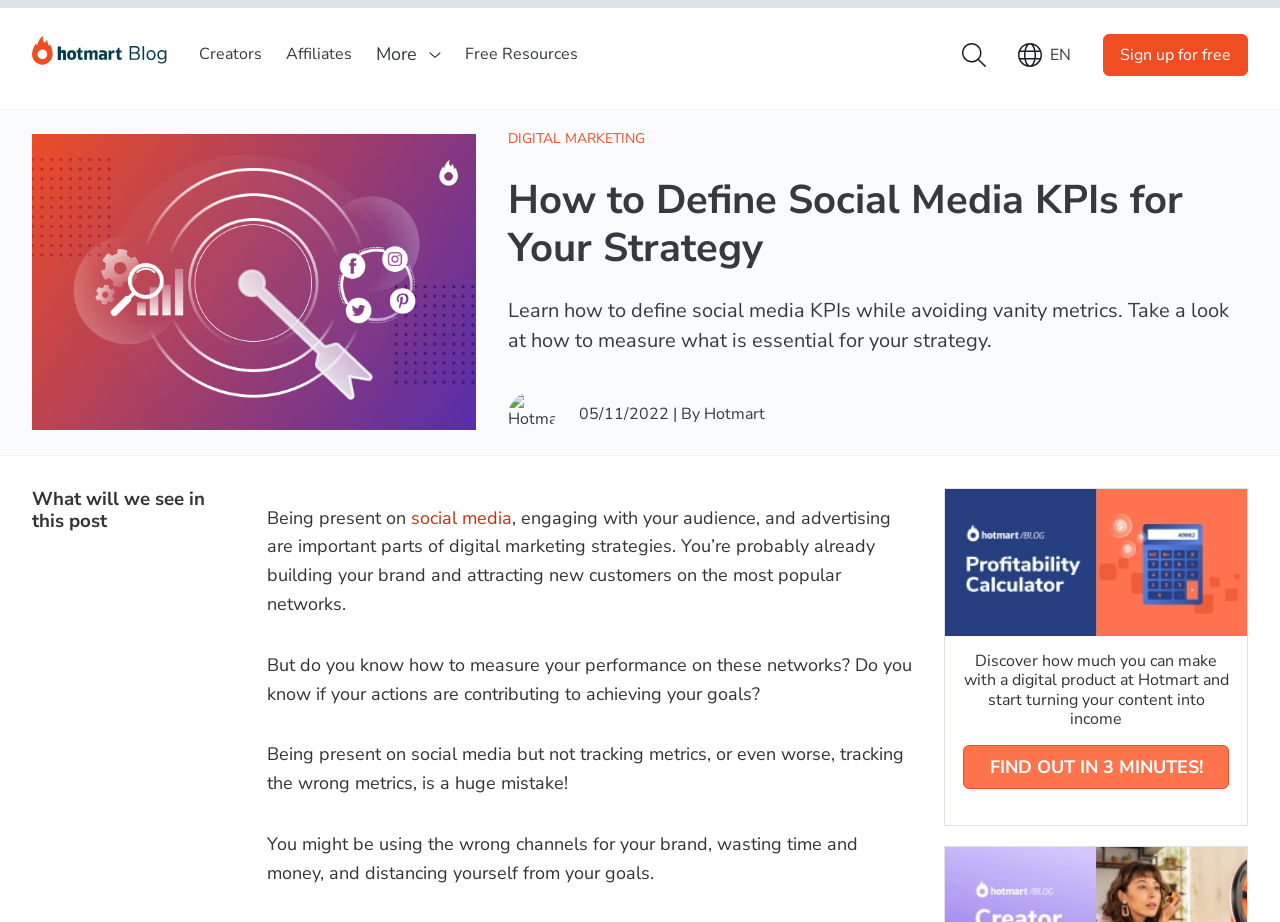Give a detailed account of the webpage, highlighting key information.

This webpage is about defining social media KPIs (Key Performance Indicators) for a strategy. At the top left, there is a logo of the Blog Hotmart, accompanied by a link to "Início" (Home). To the right, there are links to "Creators", "Affiliates", and "Free Resources", followed by a dropdown menu with the option "More". 

On the top right, there are flags representing different languages, including English, Portuguese (Brazil), and Spanish. Next to the language options, there is a link to "Sign up for free". 

Below the top navigation bar, there is a large illustration related to social media KPIs, accompanied by a heading that reads "How to Define Social Media KPIs for Your Strategy". The illustration is divided into two parts: one with social media logos (Facebook, Instagram, Pinterest, and Twitter) and another with a magnifying glass over a graph and a gear. 

The main content of the webpage starts with a brief introduction to defining social media KPIs, followed by a heading "What will we see in this post". The text explains the importance of measuring performance on social media and tracking the right metrics to achieve goals. There are several paragraphs of text, with links to "social media" and a call-to-action to "FIND OUT IN 3 MINUTES!" 

On the right side of the webpage, there is an image of a profitability calculator, accompanied by a text that invites users to discover how much they can make with a digital product at Hotmart.